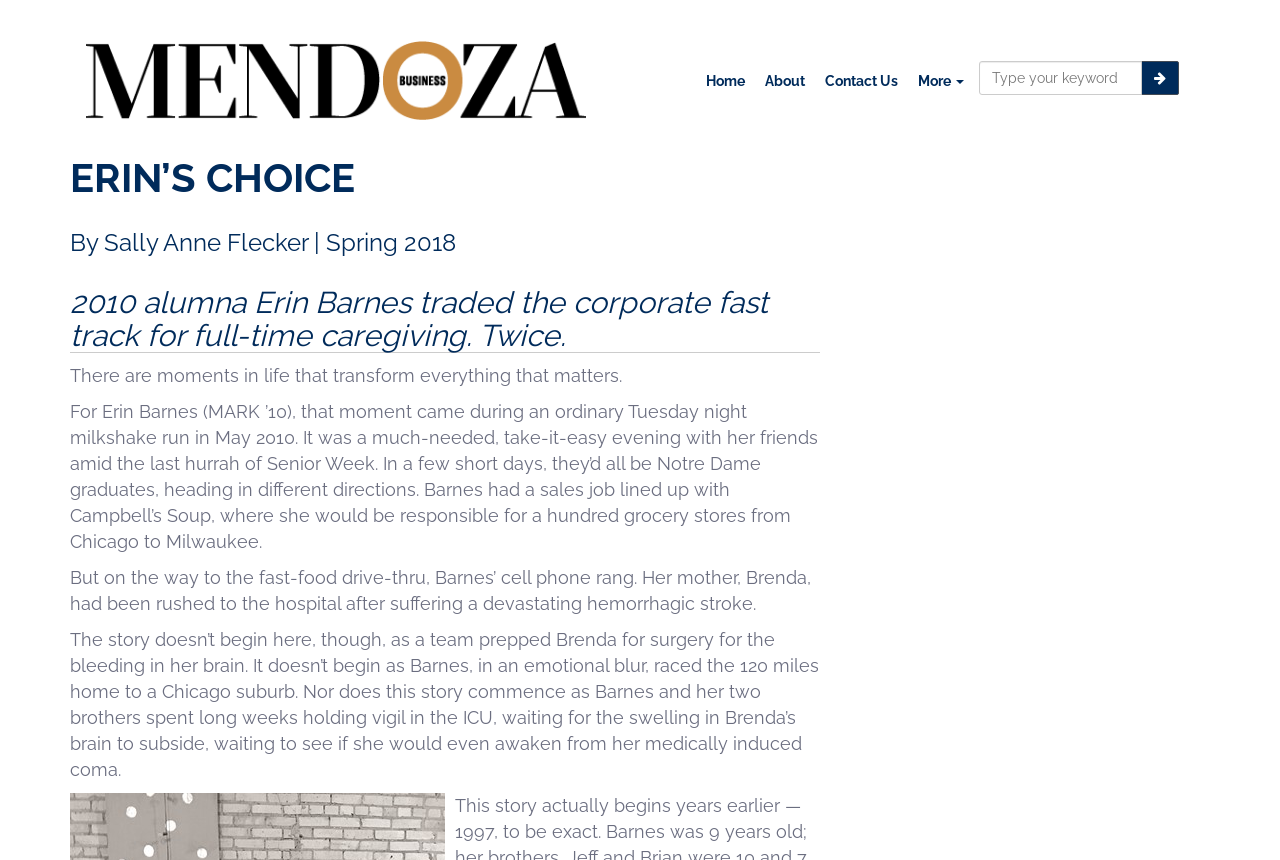Show the bounding box coordinates for the HTML element described as: "Clinical Forms & Policies".

None